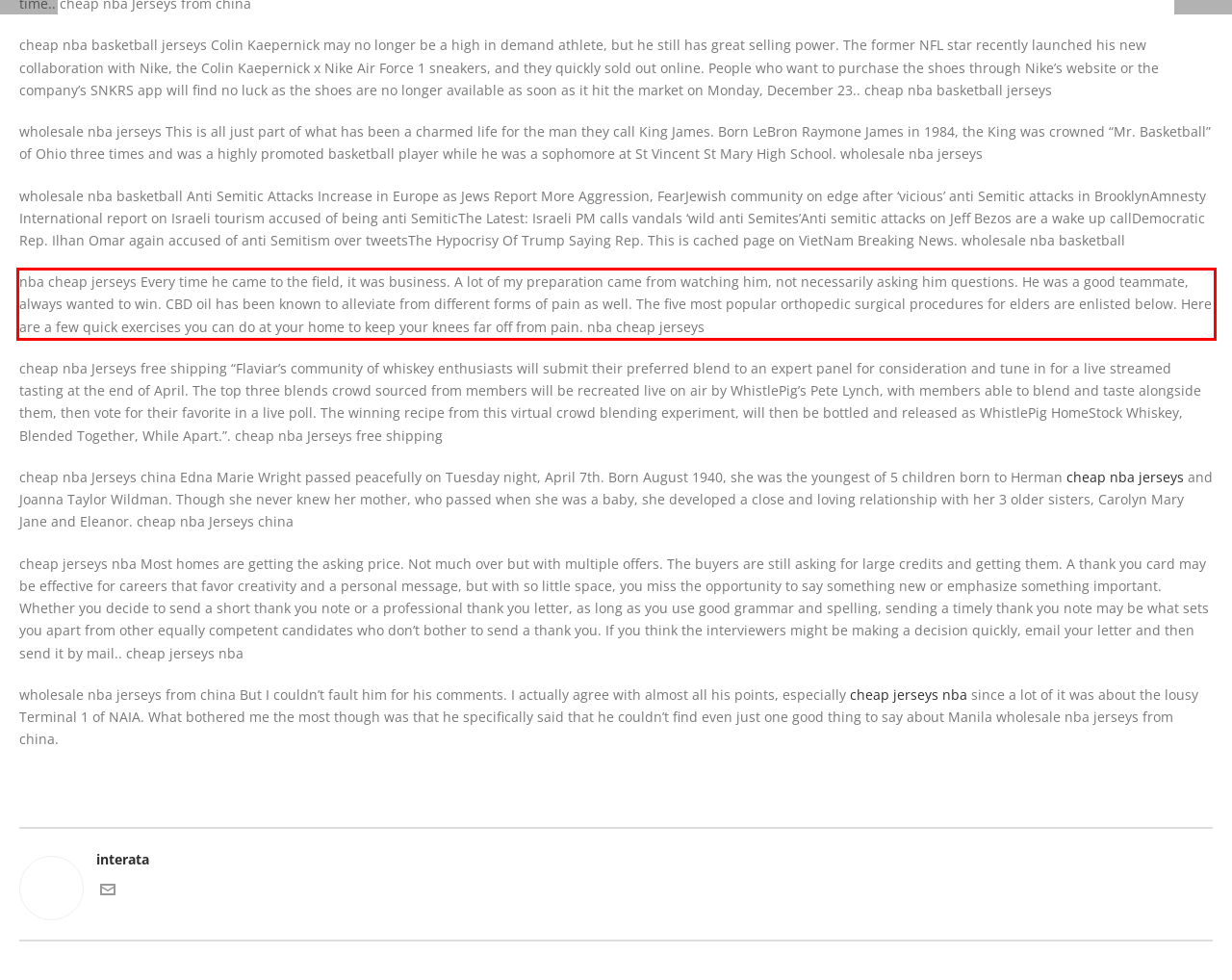Please perform OCR on the UI element surrounded by the red bounding box in the given webpage screenshot and extract its text content.

nba cheap jerseys Every time he came to the field, it was business. A lot of my preparation came from watching him, not necessarily asking him questions. He was a good teammate, always wanted to win. CBD oil has been known to alleviate from different forms of pain as well. The five most popular orthopedic surgical procedures for elders are enlisted below. Here are a few quick exercises you can do at your home to keep your knees far off from pain. nba cheap jerseys